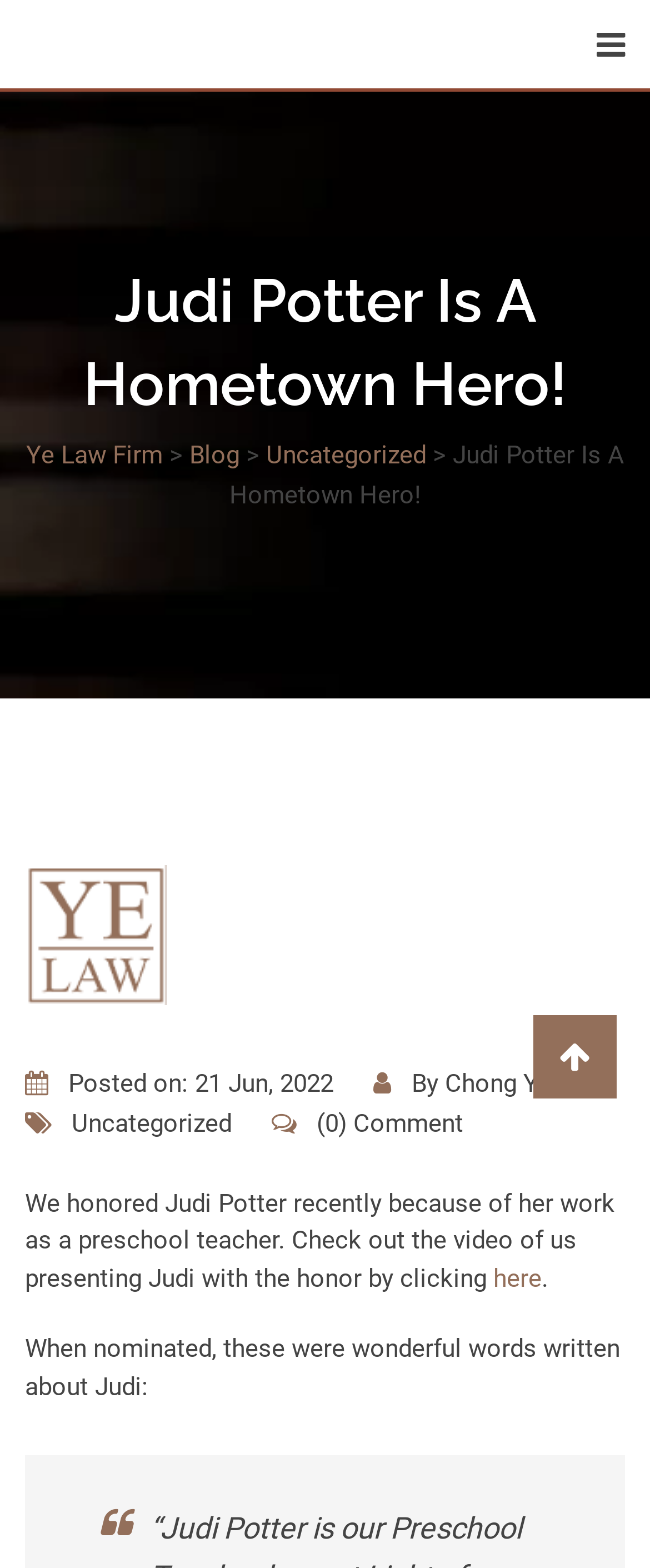Find the bounding box coordinates of the area to click in order to follow the instruction: "Go to the Uncategorized category".

[0.409, 0.28, 0.655, 0.3]